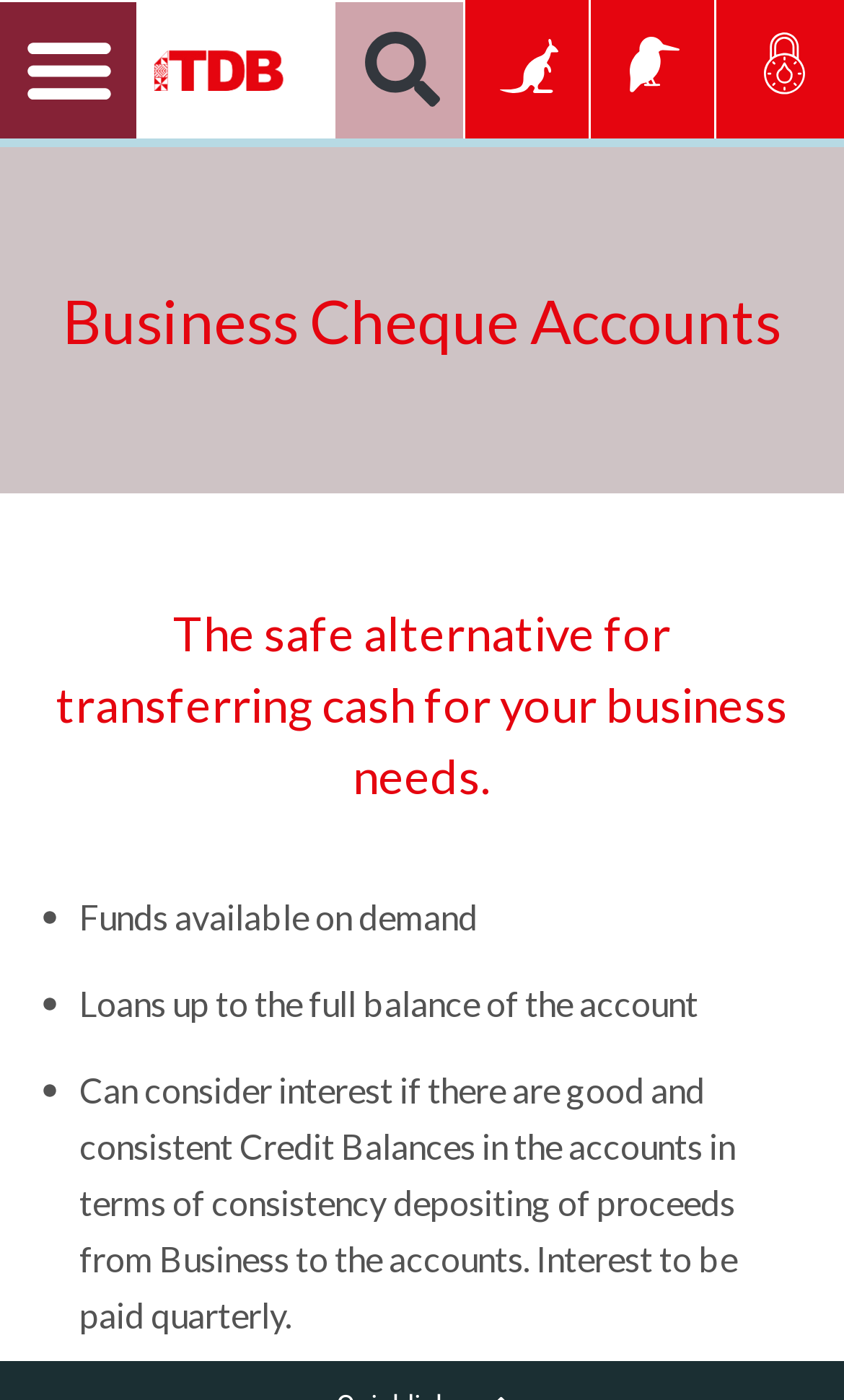What is the benefit of having a good credit balance?
Please give a well-detailed answer to the question.

According to the webpage content, specifically the text 'Can consider interest if there are good and consistent Credit Balances in the accounts in terms of consistency depositing of proceeds from Business to the accounts.', it can be inferred that having a good credit balance can lead to the consideration of interest on the account.